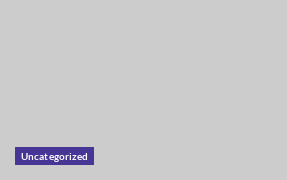Provide an in-depth description of the image.

The image prominently features the label "Uncategorized" within a rectangular button that appears on a muted gray background. This button is likely part of a navigation or tagging system, possibly indicating that the content associated with it does not fall under any predefined categories. The contrasting color of the button adds emphasis, making it clearly visible to users. This could be a part of an interface design for a blog or website, indicating a specific section where articles or topics that haven’t been classified are displayed.